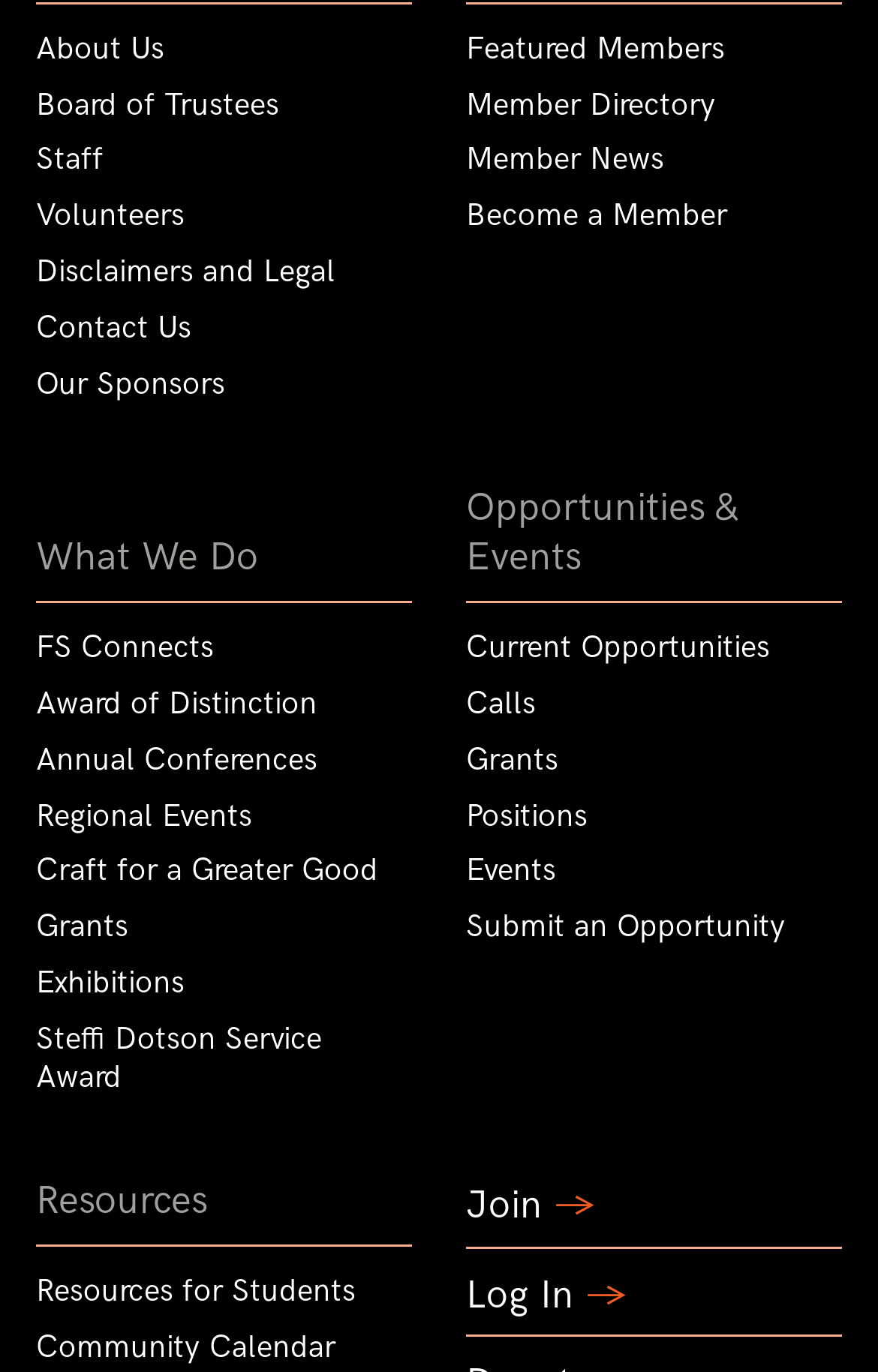Identify the bounding box coordinates for the UI element described as: "Featured Members".

[0.531, 0.016, 0.959, 0.057]